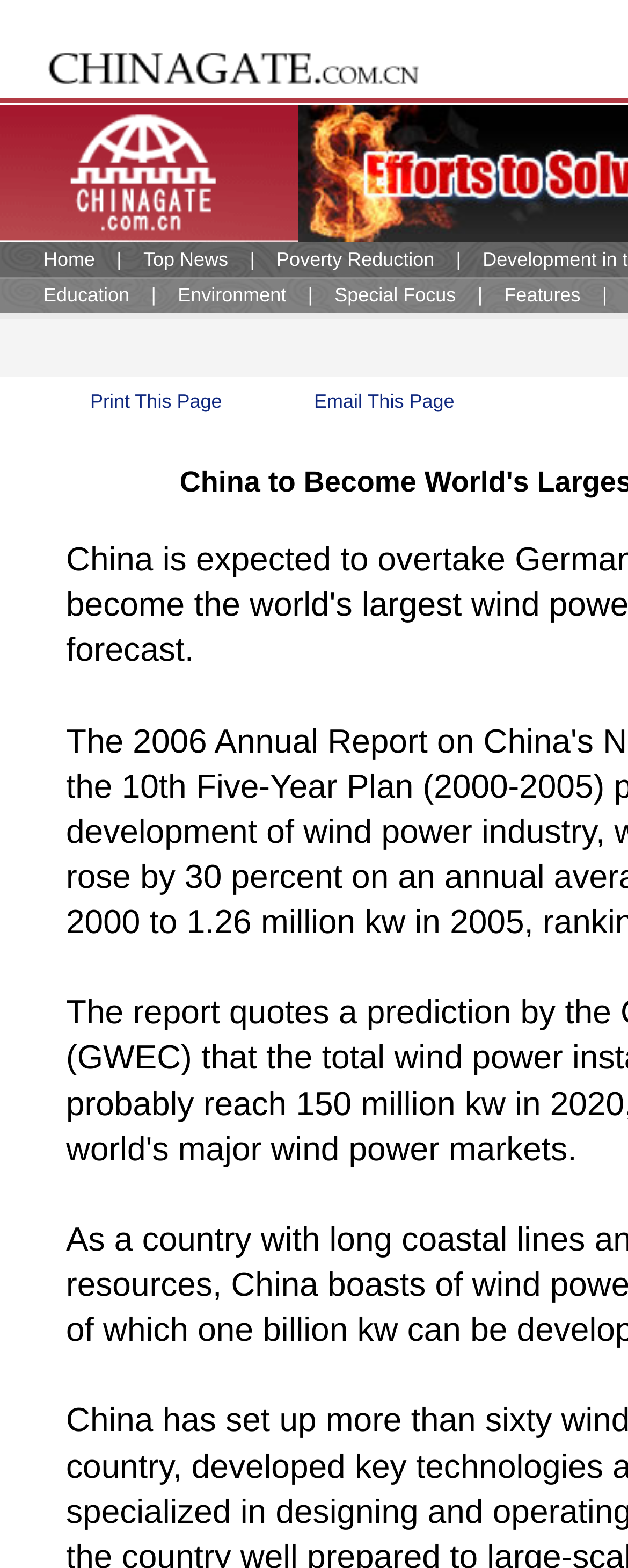Create an elaborate caption that covers all aspects of the webpage.

The webpage has a header section with five columns, each containing a distinct element. The first column is empty, while the second column contains an image. The third column has a link labeled "Print This Page". The fourth column is empty, and the fifth column contains an image and a link labeled "Email This Page". The links and images are positioned horizontally, with the links placed below the images. The elements are evenly spaced and aligned, creating a neat and organized layout.